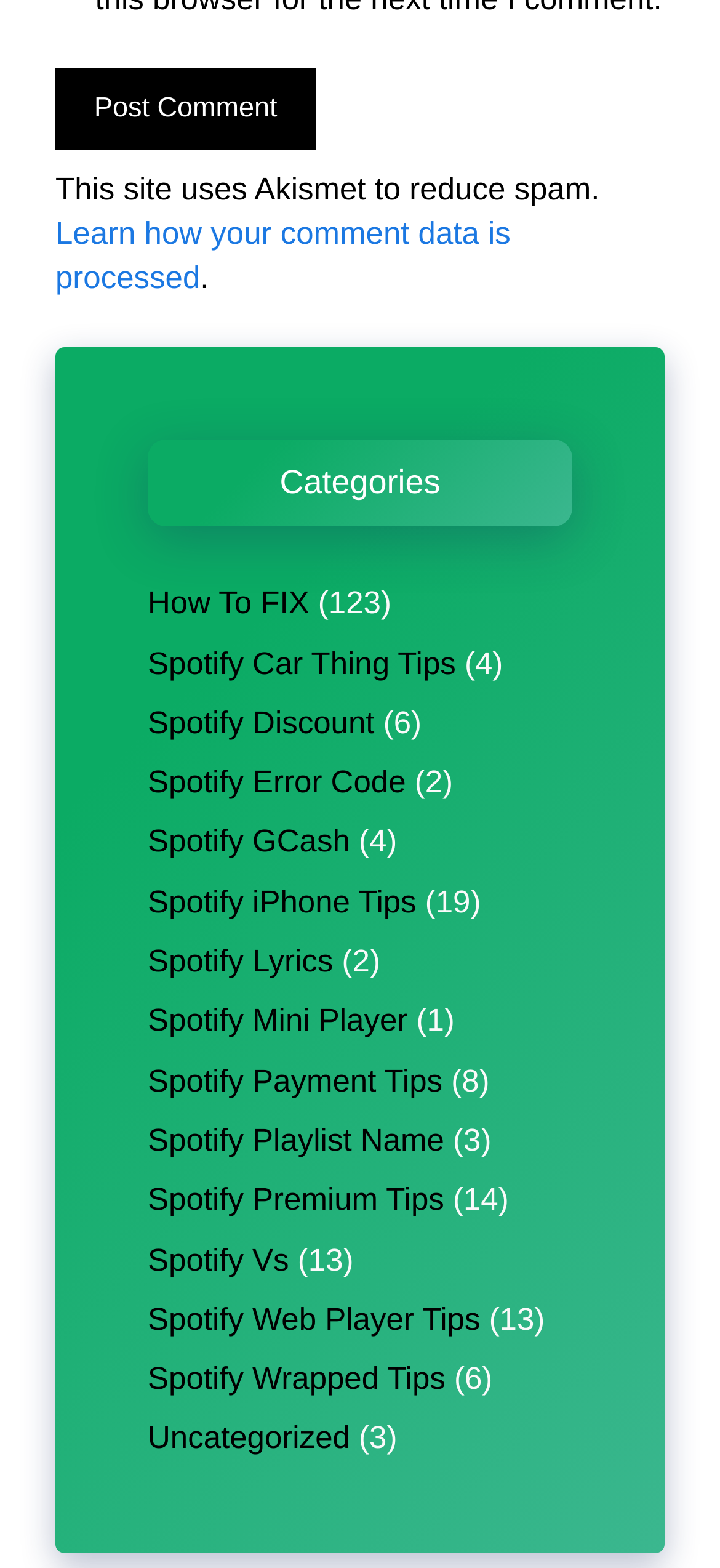Analyze the image and deliver a detailed answer to the question: What is the most popular Spotify topic?

I looked at the numbers in parentheses next to each Spotify topic and found that 'Spotify iPhone Tips' has the highest number, which is 19.